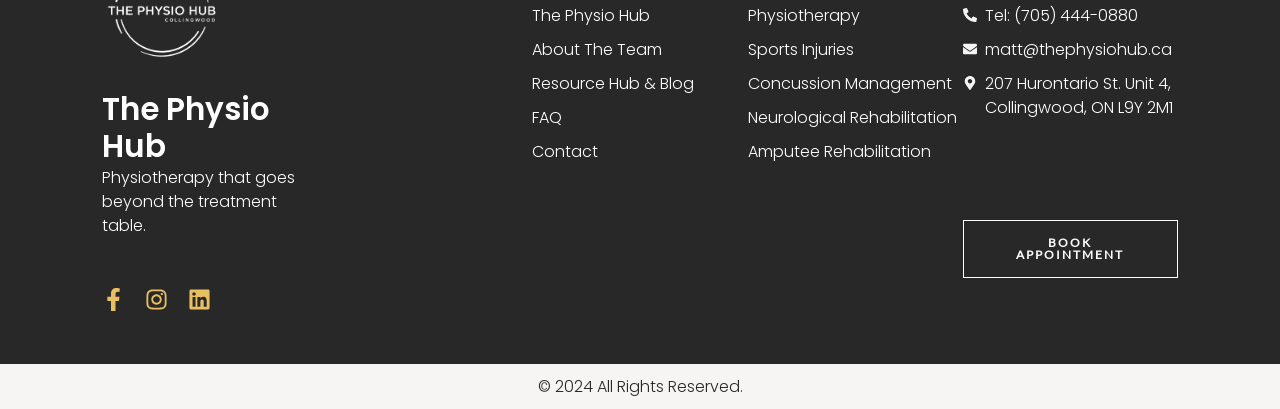Determine the bounding box coordinates of the area to click in order to meet this instruction: "Book an appointment".

[0.752, 0.538, 0.92, 0.68]